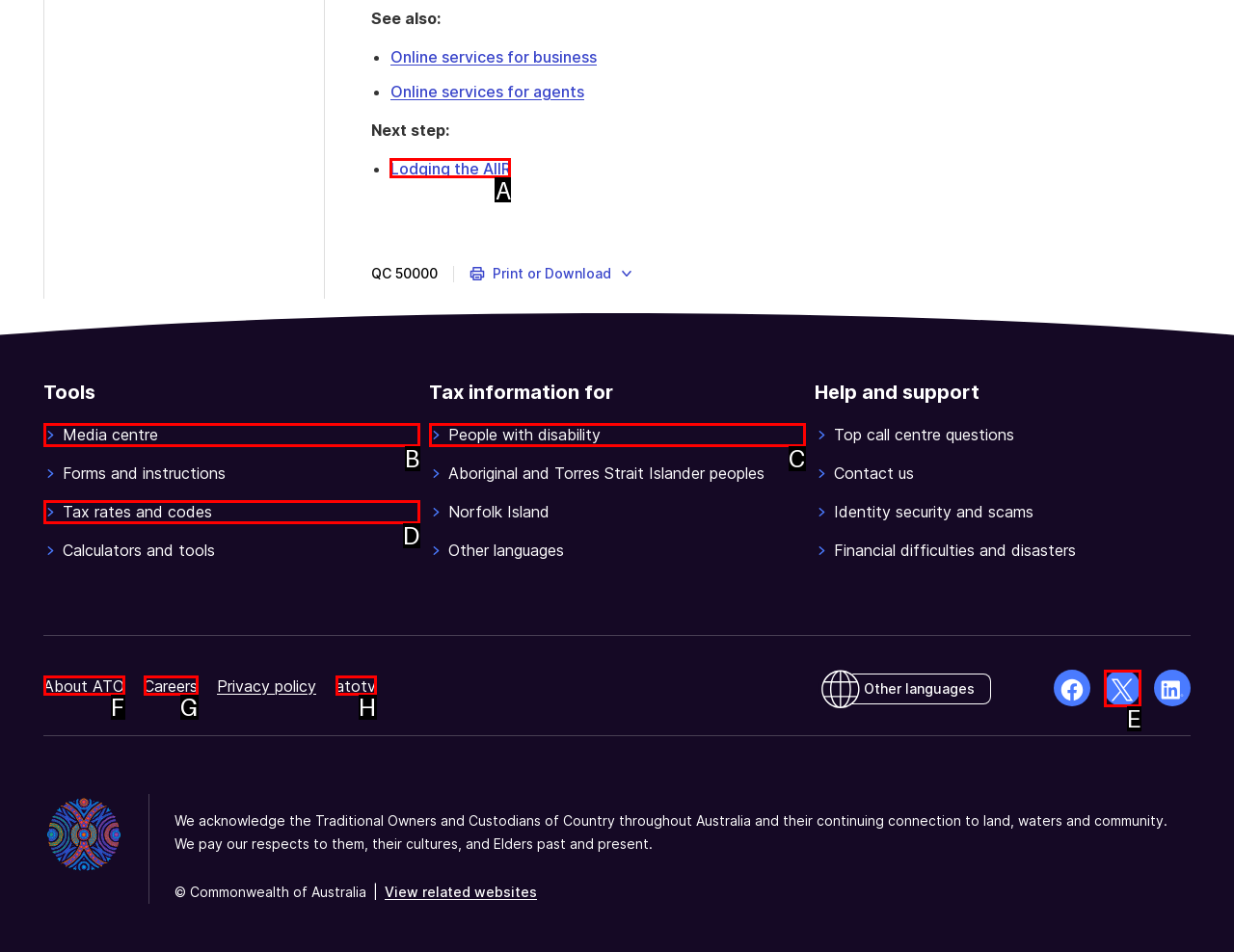For the given instruction: Lodge the AIIR, determine which boxed UI element should be clicked. Answer with the letter of the corresponding option directly.

A